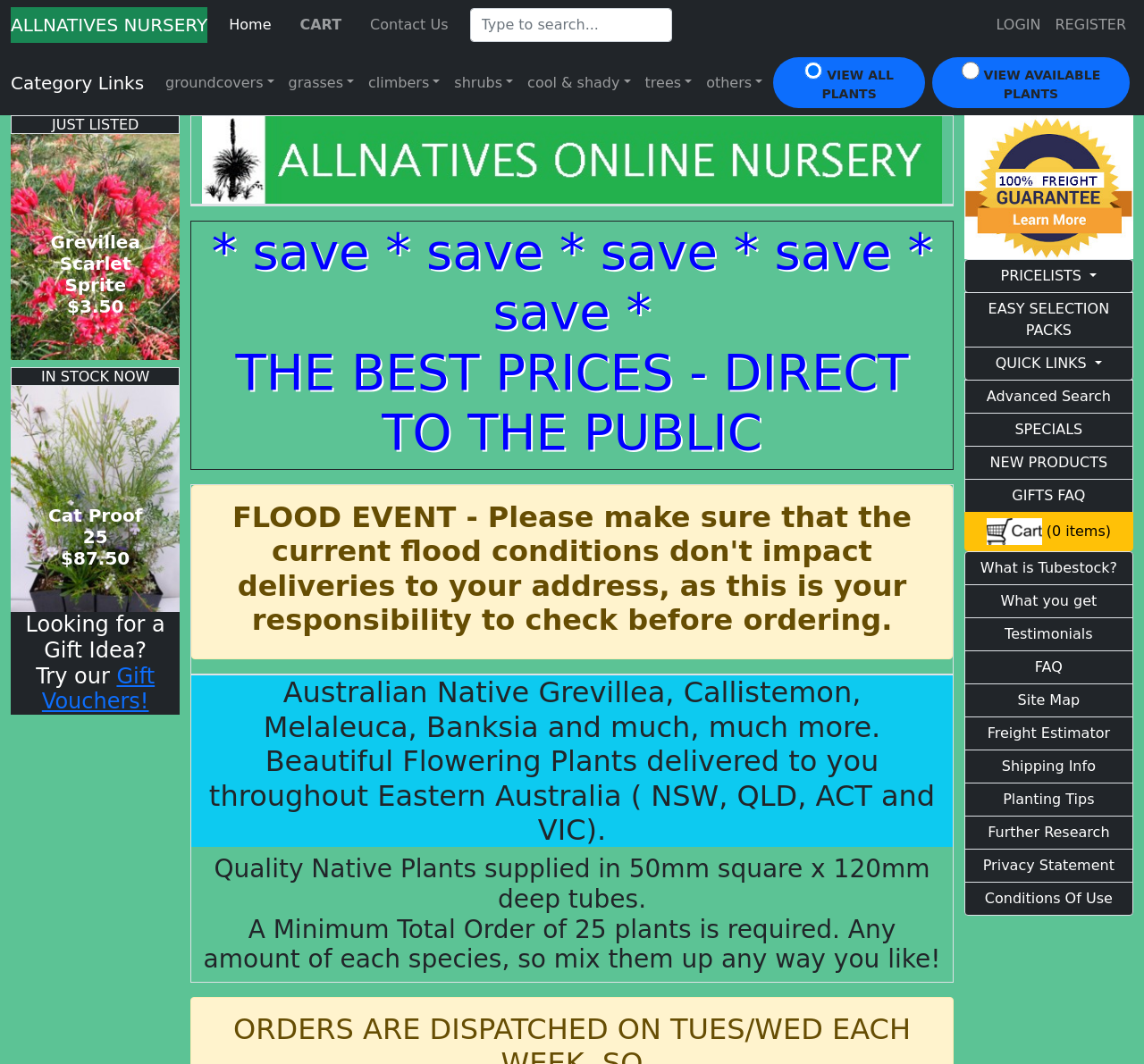Please give the bounding box coordinates of the area that should be clicked to fulfill the following instruction: "Login to your account". The coordinates should be in the format of four float numbers from 0 to 1, i.e., [left, top, right, bottom].

[0.864, 0.007, 0.916, 0.04]